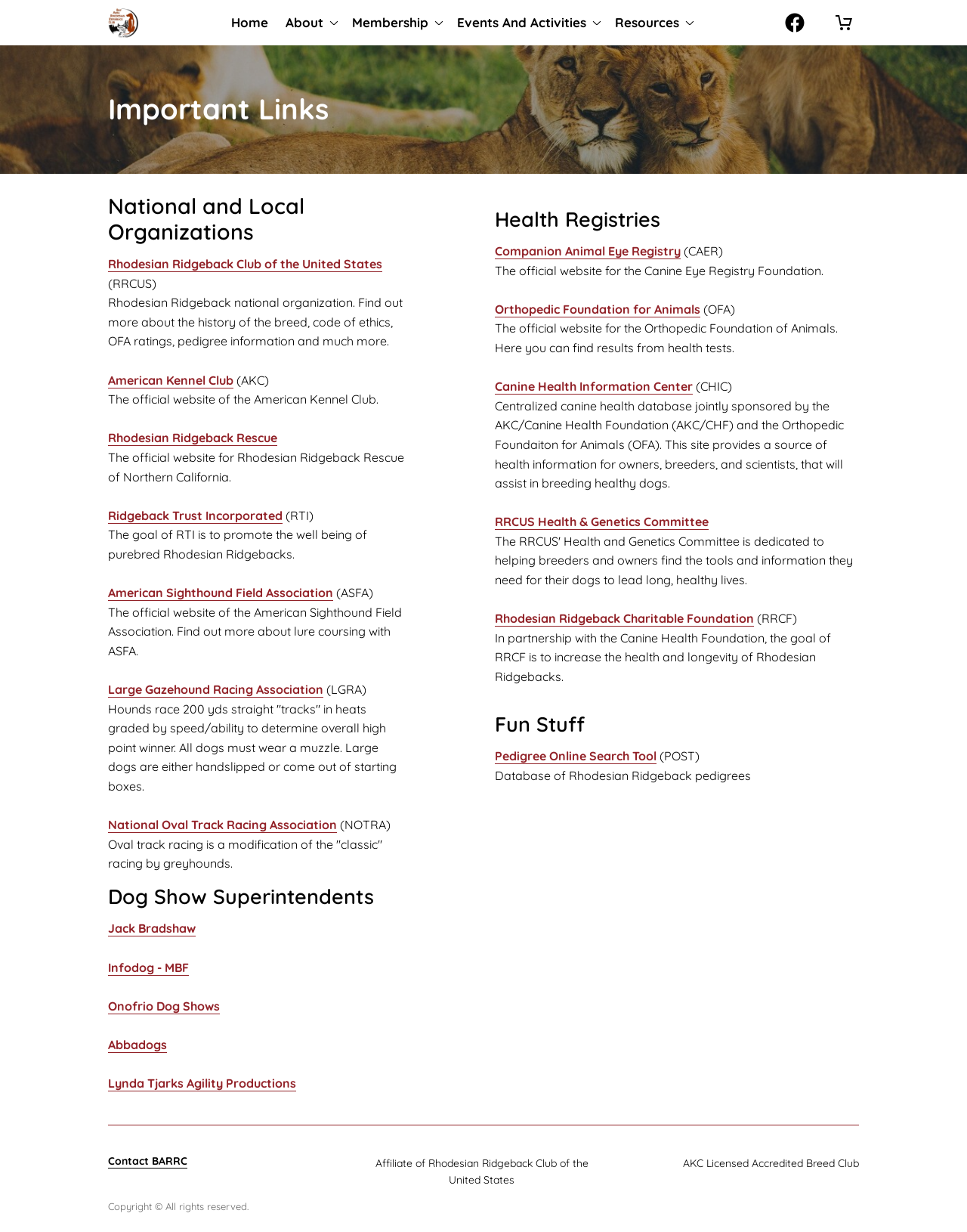What is the abbreviation for Rhodesian Ridgeback Club of the United States?
Identify the answer in the screenshot and reply with a single word or phrase.

RRCUS